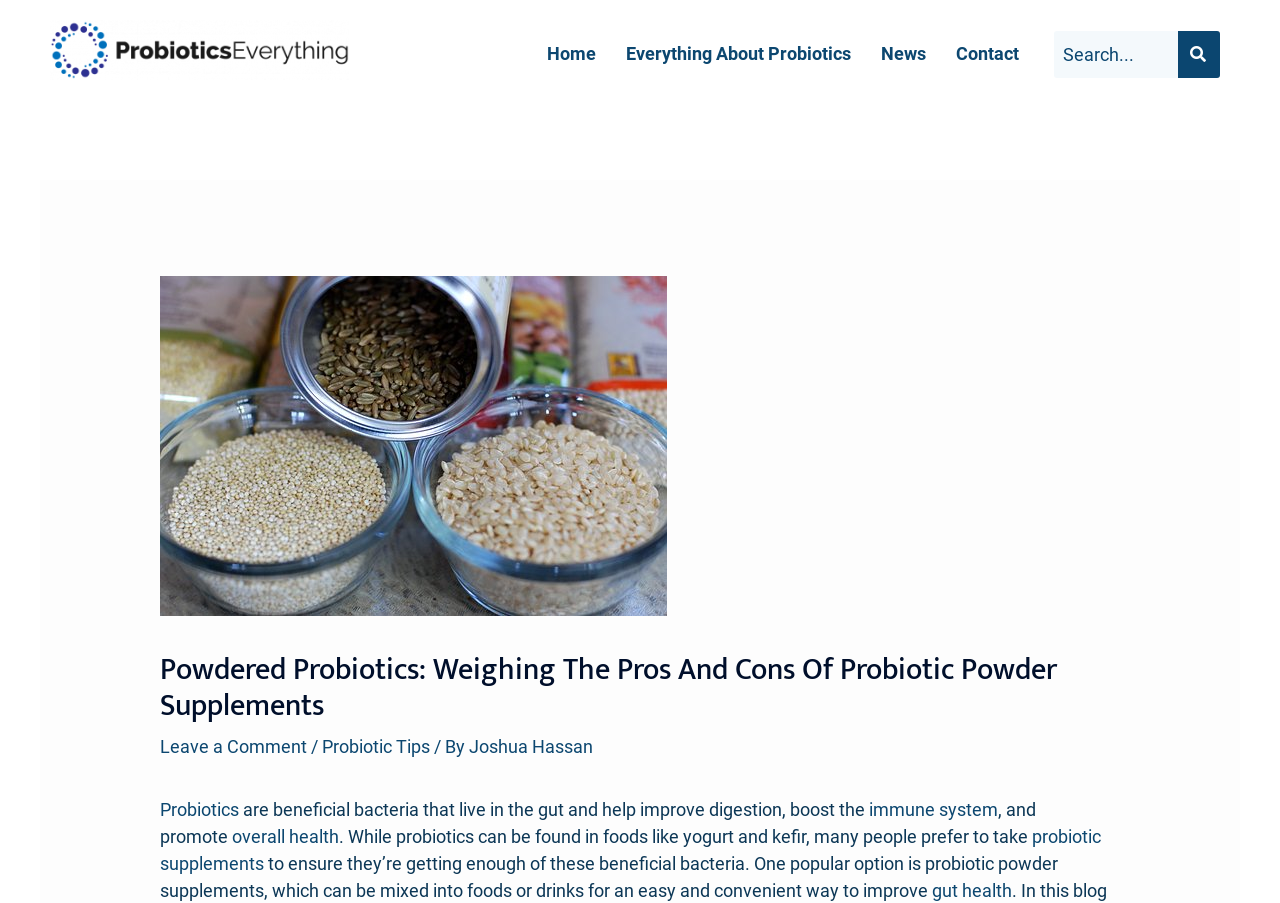Please predict the bounding box coordinates (top-left x, top-left y, bottom-right x, bottom-right y) for the UI element in the screenshot that fits the description: All accept

None